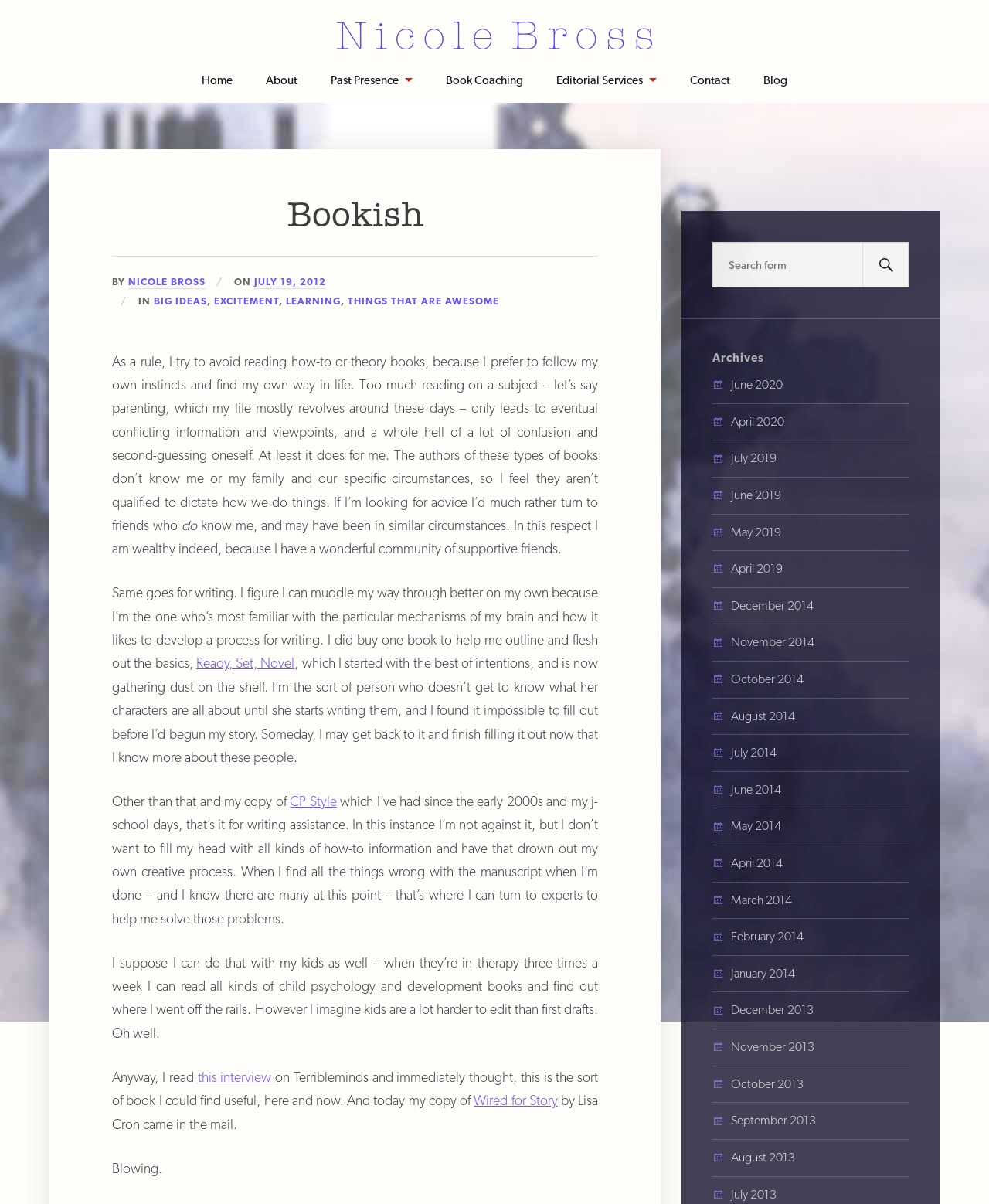Respond to the question with just a single word or phrase: 
What is the title of the blog post?

None